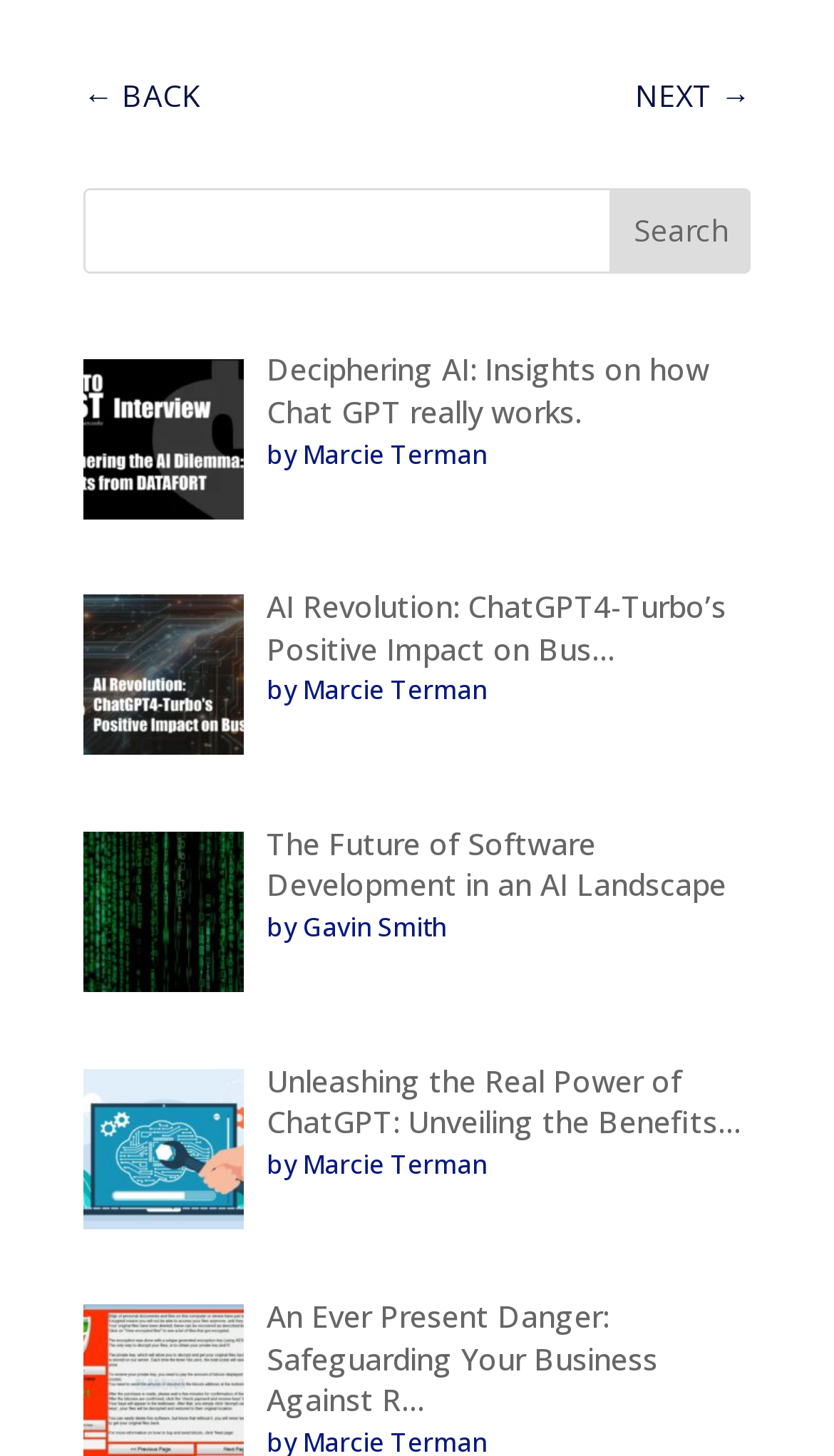Ascertain the bounding box coordinates for the UI element detailed here: "value="Search"". The coordinates should be provided as [left, top, right, bottom] with each value being a float between 0 and 1.

[0.732, 0.129, 0.9, 0.187]